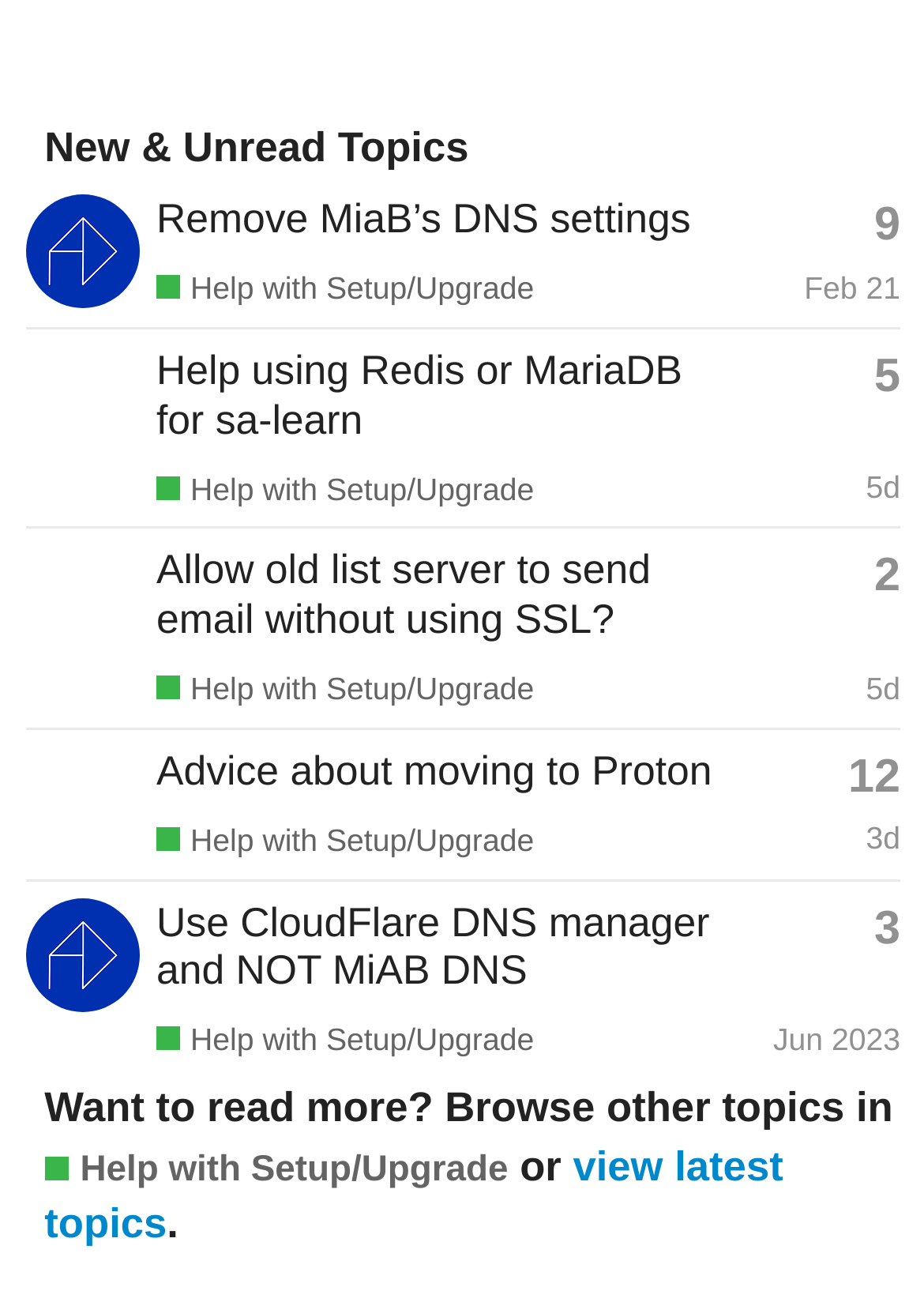Extract the bounding box coordinates for the UI element described as: "Remove MiaB’s DNS settings".

[0.169, 0.149, 0.748, 0.186]